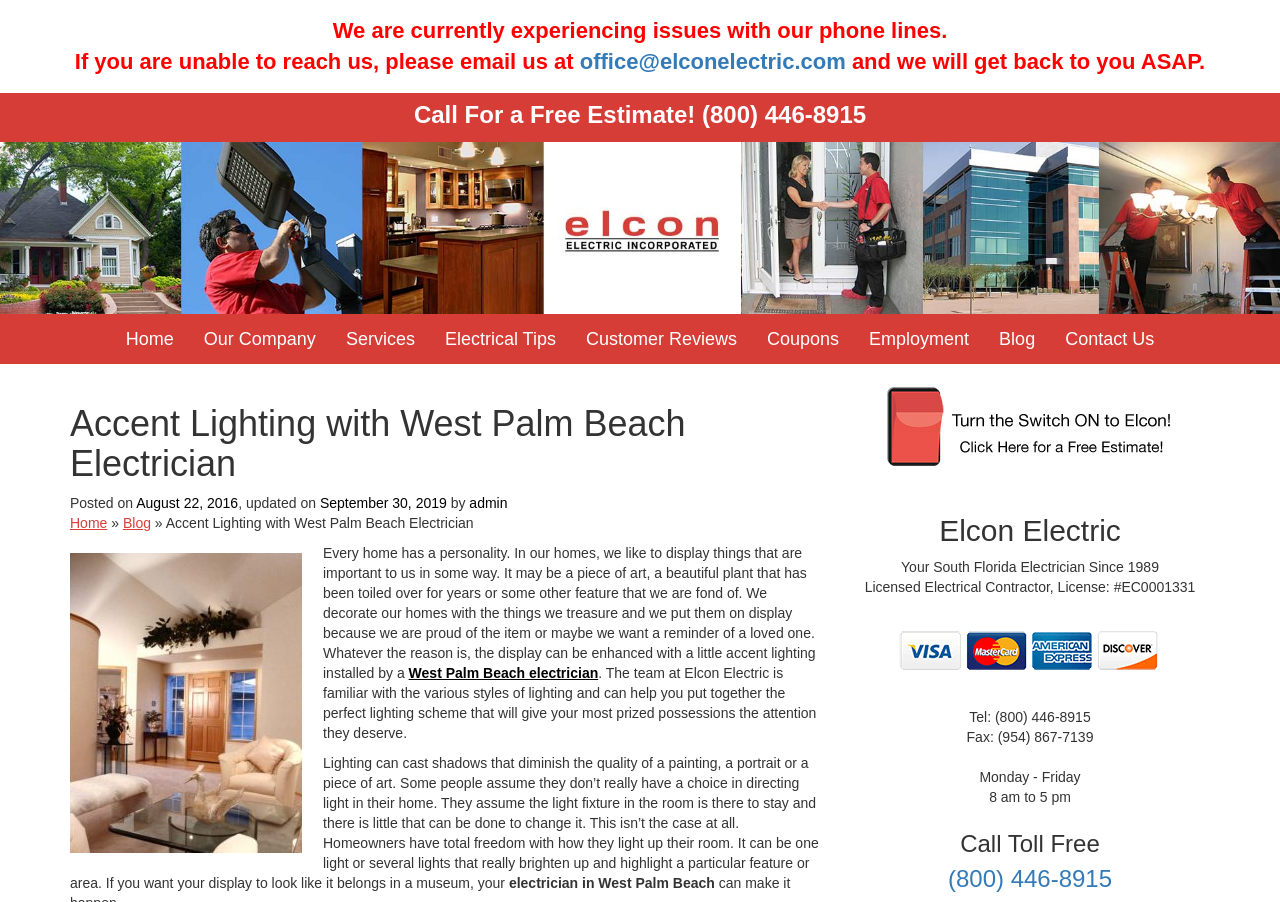Explain the webpage in detail, including its primary components.

This webpage is about Elcon Electric, an electrical contractor company based in West Palm Beach, Florida. At the top of the page, there is a notice about issues with their phone lines, with an alternative email address provided. Below this, there is a call-to-action to get a free estimate, along with a phone number.

The main content of the page is an article about accent lighting, with a heading that reads "Accent Lighting with West Palm Beach Electrician". The article discusses how accent lighting can enhance the display of prized possessions in one's home, and how Elcon Electric's team can help with designing a lighting scheme.

On the left side of the page, there is a navigation menu with links to different sections of the website, including Home, Our Company, Services, Electrical Tips, Customer Reviews, Coupons, Employment, Blog, and Contact Us.

There are several images on the page, including a logo and a picture of a person, as well as an image of credit cards accepted. The company's contact information, including phone and fax numbers, business hours, and a toll-free number, is displayed at the bottom of the page.

Throughout the page, there are links to other pages on the website, including the blog and contact pages. The overall layout of the page is organized, with clear headings and concise text.